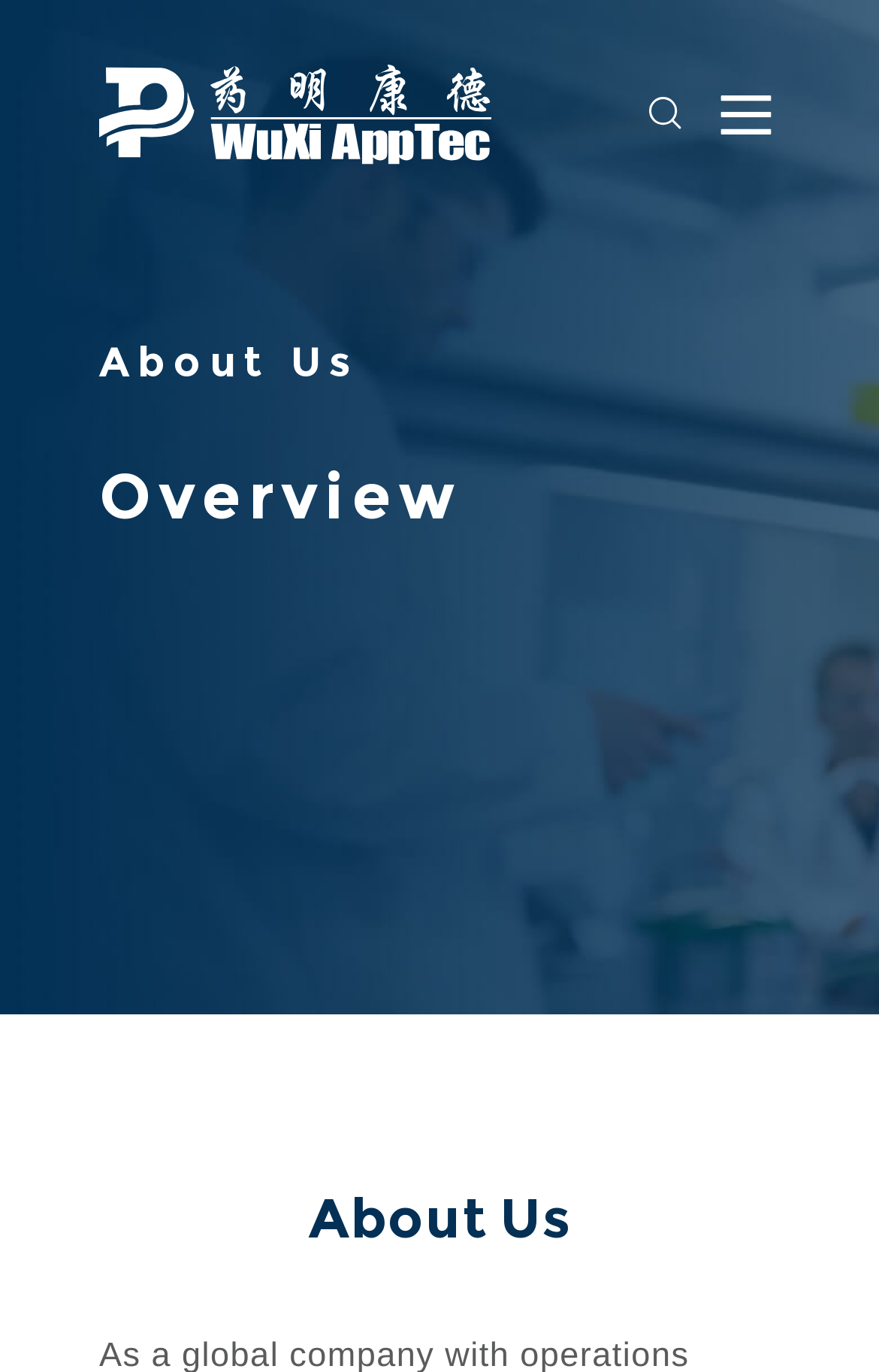How many headings are on the top section?
Respond with a short answer, either a single word or a phrase, based on the image.

2